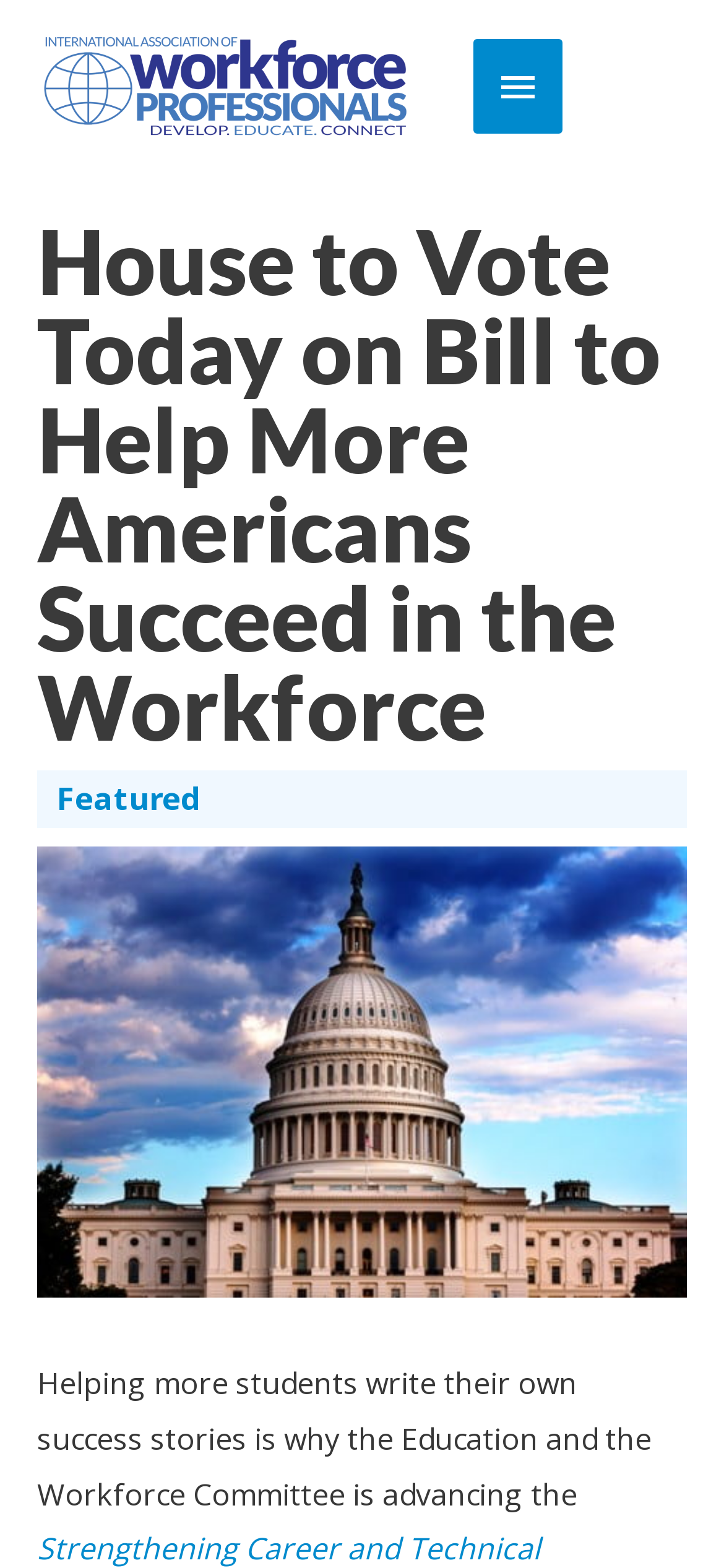What is the purpose of the Education and Workforce Committee?
Using the information from the image, answer the question thoroughly.

The purpose of the Education and Workforce Committee can be inferred from the text 'Helping more students write their own success stories is why the Education and the Workforce Committee is advancing the Strengthening Career and Technical Education for the 21st Century Act (H.R.' which is located in the middle of the webpage.